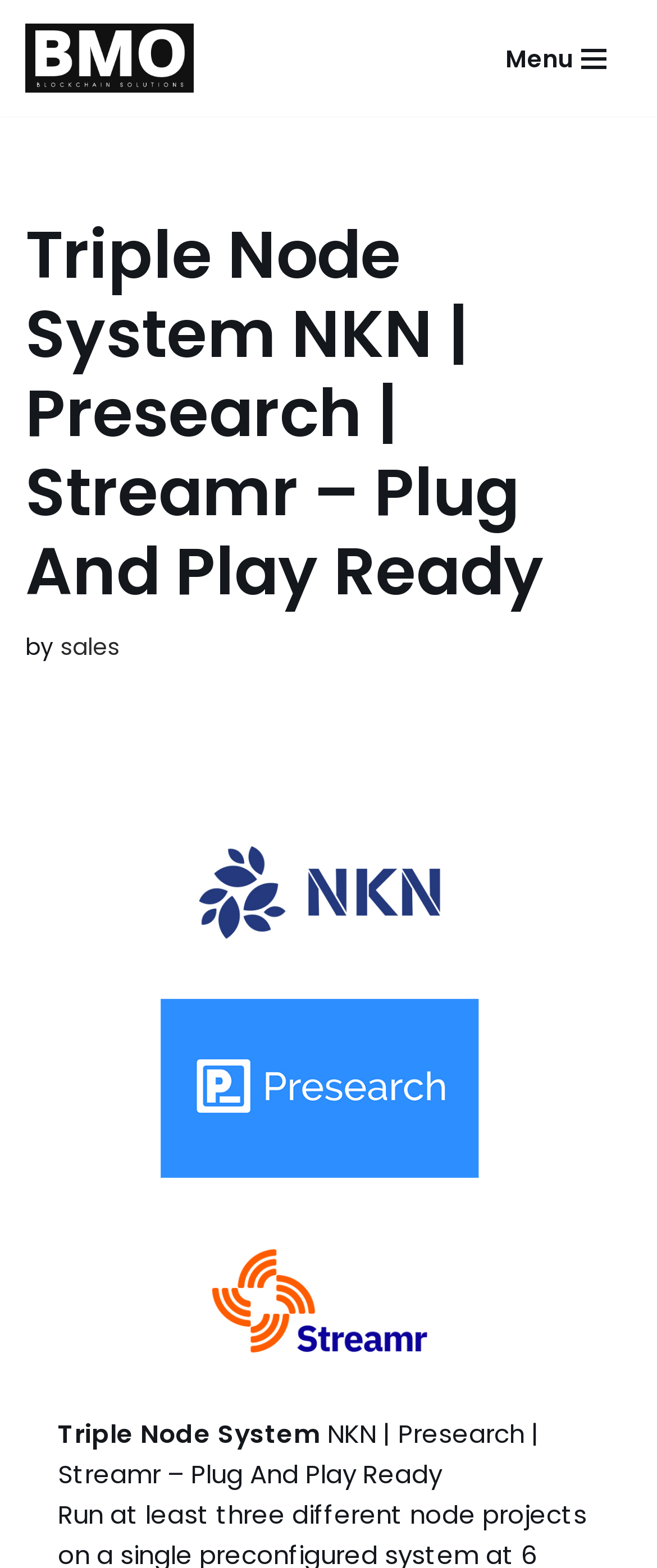For the element described, predict the bounding box coordinates as (top-left x, top-left y, bottom-right x, bottom-right y). All values should be between 0 and 1. Element description: sales

[0.092, 0.403, 0.182, 0.423]